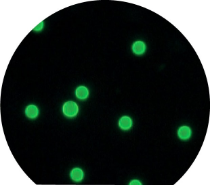What is the purpose of the microbeads?
Please provide a comprehensive answer based on the details in the screenshot.

Each microbead serves as a control point, enabling quality assurance by conforming to NCCLS-approved guidelines, which is essential for laboratories to assess the performance of their fluorescent microscopy systems.